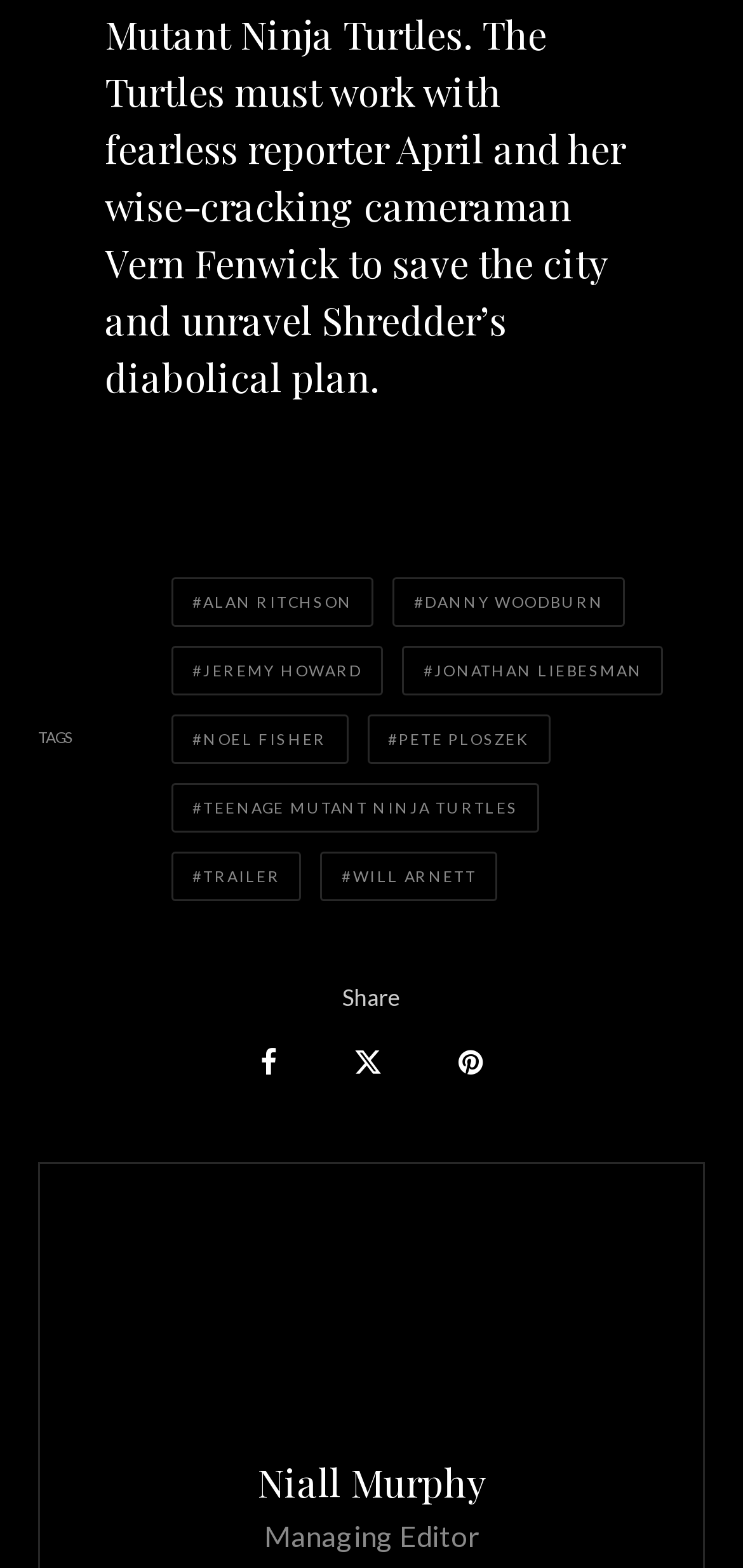Determine the bounding box of the UI element mentioned here: "parent_node: Share aria-label="Pin"". The coordinates must be in the format [left, top, right, bottom] with values ranging from 0 to 1.

[0.617, 0.668, 0.65, 0.687]